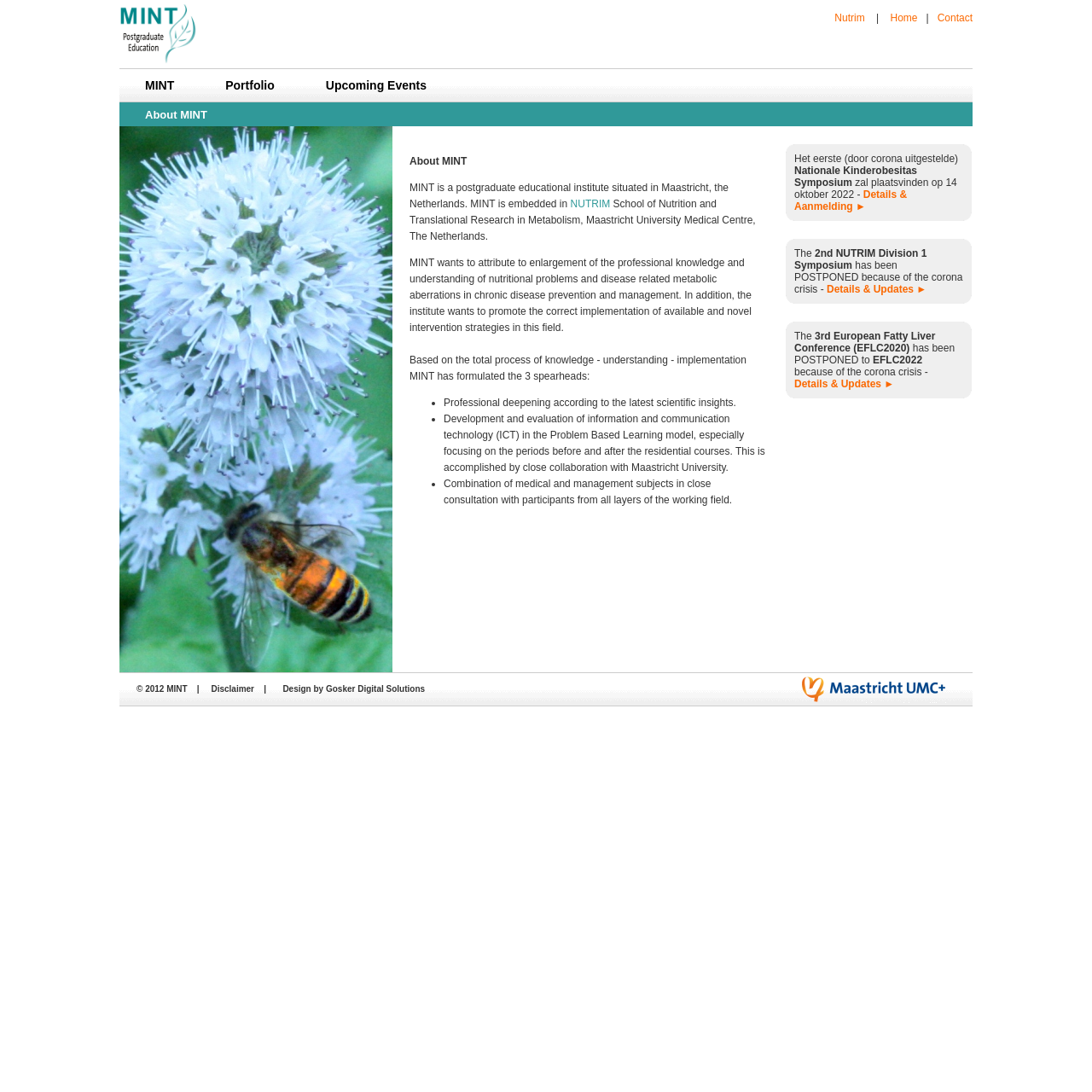Bounding box coordinates must be specified in the format (top-left x, top-left y, bottom-right x, bottom-right y). All values should be floating point numbers between 0 and 1. What are the bounding box coordinates of the UI element described as: Upcoming Events

[0.29, 0.064, 0.398, 0.092]